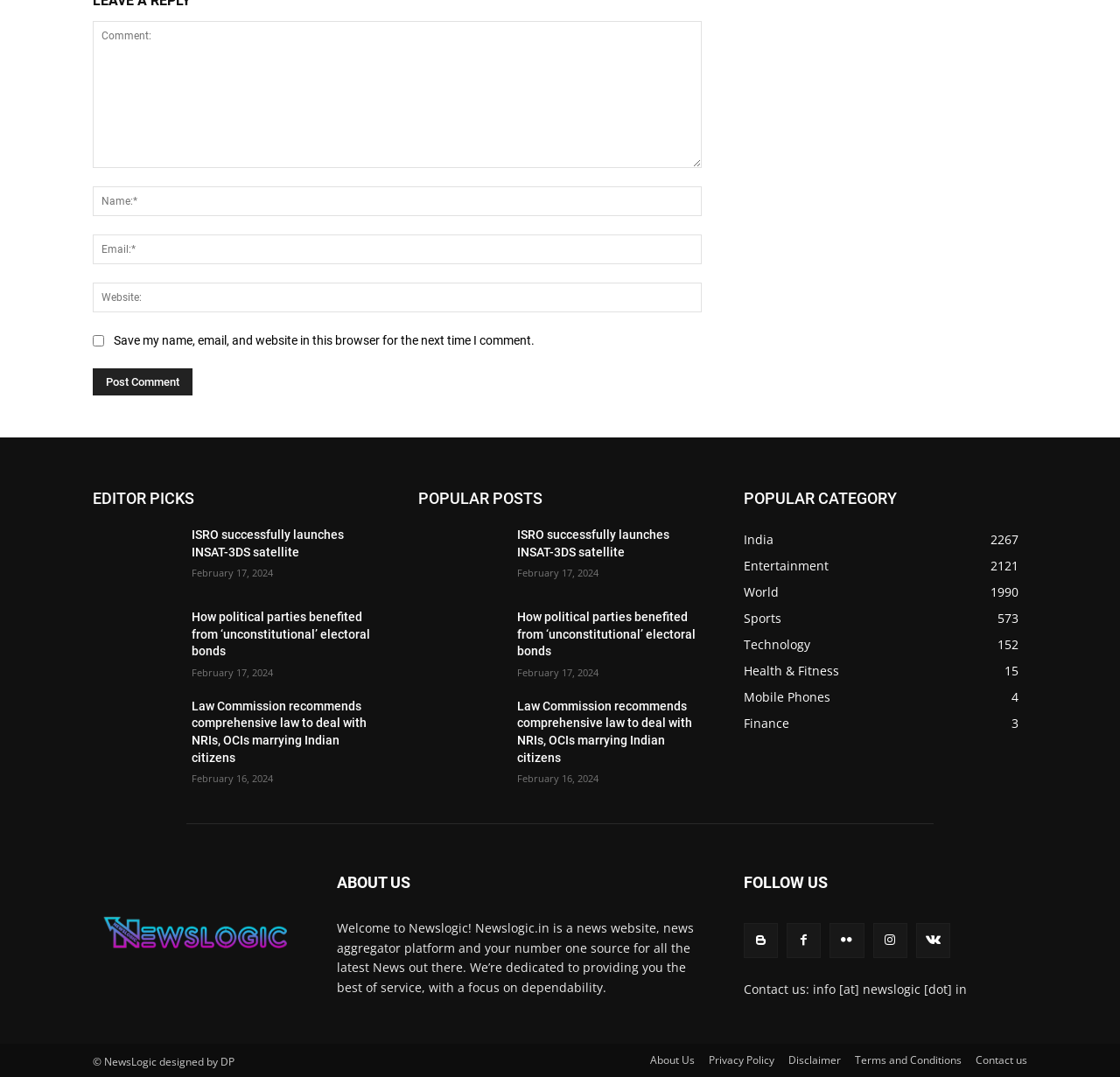Please locate the bounding box coordinates of the region I need to click to follow this instruction: "Click the 'Post Comment' button".

[0.083, 0.342, 0.172, 0.367]